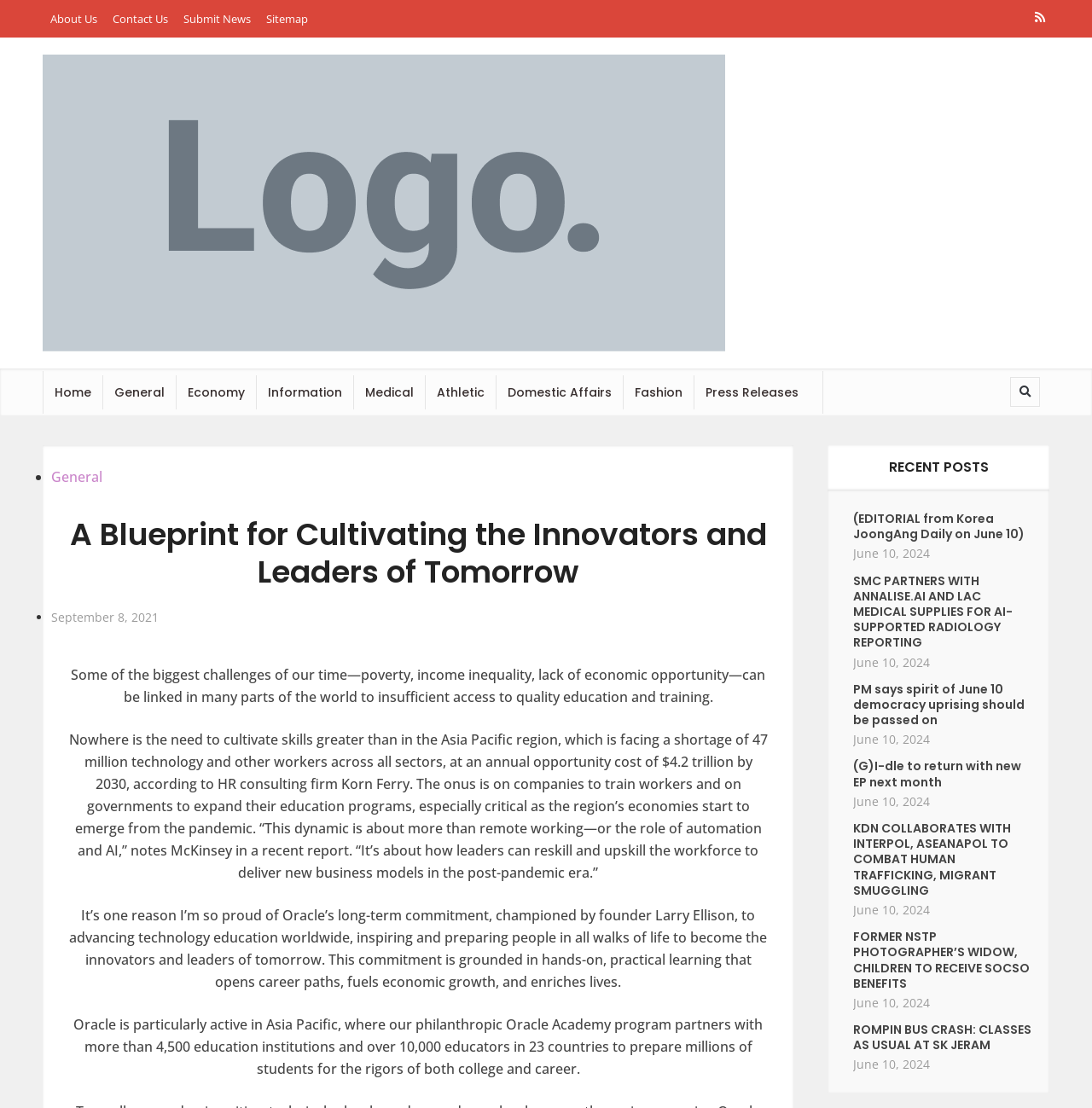Please specify the bounding box coordinates of the area that should be clicked to accomplish the following instruction: "Click on the 'About Us' link". The coordinates should consist of four float numbers between 0 and 1, i.e., [left, top, right, bottom].

[0.039, 0.009, 0.096, 0.025]